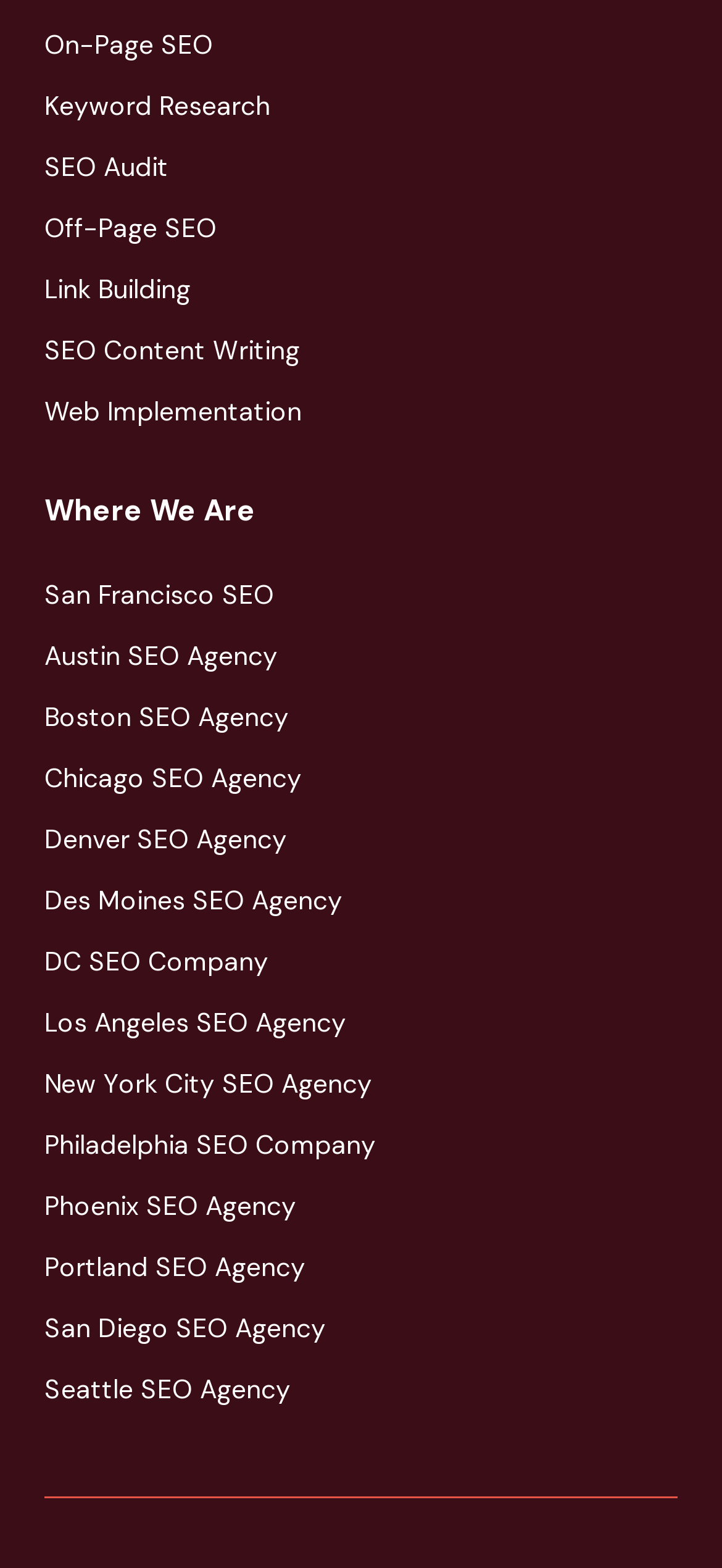Extract the bounding box coordinates for the UI element described by the text: "New York City SEO Agency". The coordinates should be in the form of [left, top, right, bottom] with values between 0 and 1.

[0.062, 0.679, 0.677, 0.704]